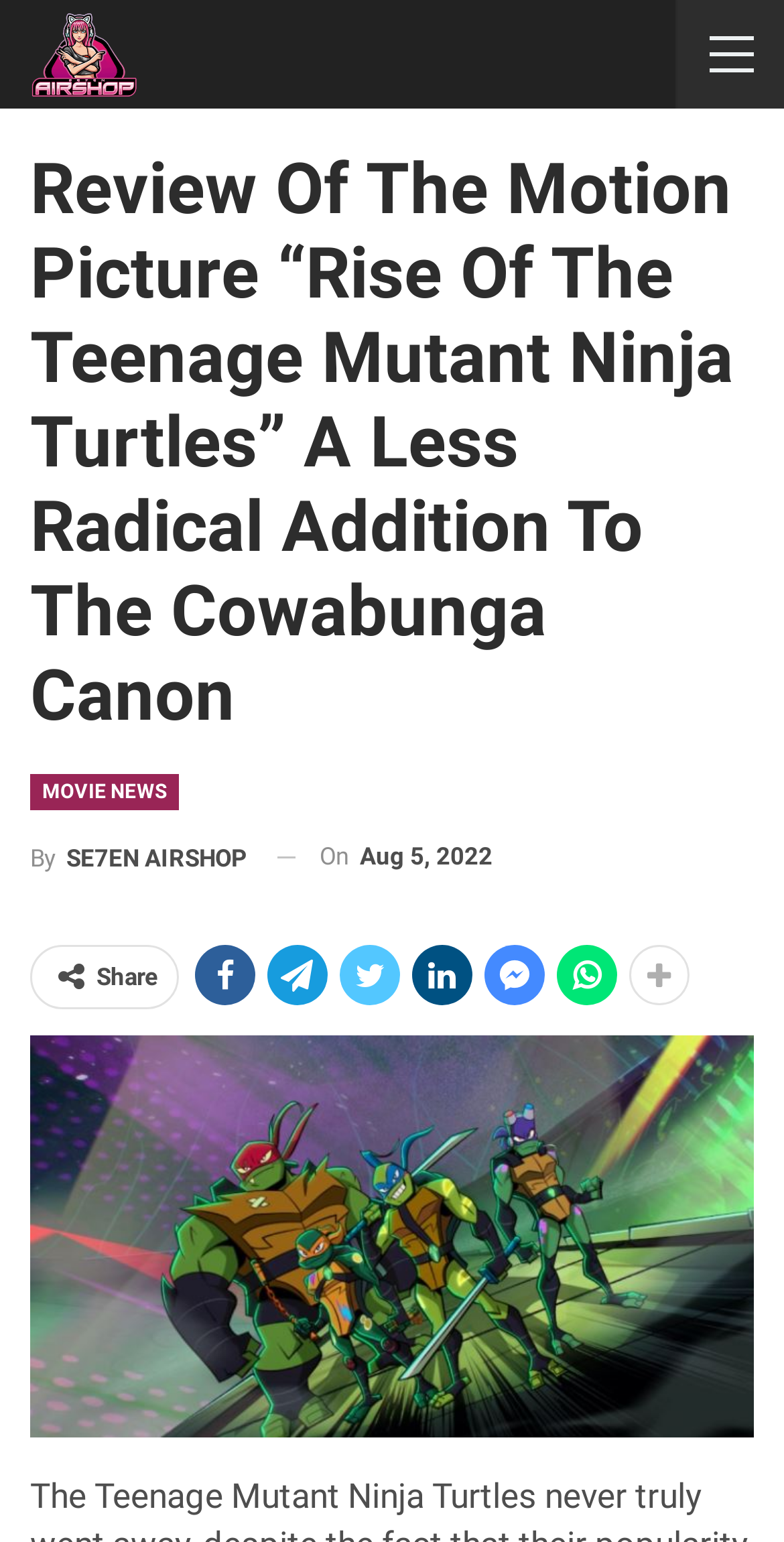Describe all the visual and textual components of the webpage comprehensively.

The webpage is a review of the motion picture "Rise of the Teenage Mutant Ninja Turtles". At the top left of the page, there is an image with the text "SE7EN AIRSHOP" next to it. Below the image, there is a heading that reads "Review Of The Motion Picture “Rise Of The Teenage Mutant Ninja Turtles” A Less Radical Addition To The Cowabunga Canon", which spans almost the entire width of the page.

Under the heading, there are two links, "MOVIE NEWS" and "By SE7EN AIRSHOP", positioned side by side. To the right of these links, there is a time element displaying the date "Aug 5, 2022". 

Further down, there is a section with several links, including "Share" and five social media icons, arranged horizontally. The social media icons are Facebook, Twitter, Instagram, Pinterest, and a Korean blogging platform.

The webpage appears to be a blog post or article reviewing the movie, with the main content likely located below the described elements.